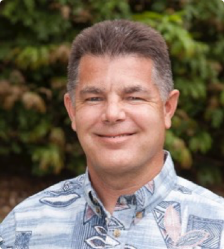Give a thorough caption for the picture.

The image features Jerry Agrusa, a professor in the School of Travel Industry Management at the University of Hawaiʻi at Mānoa. He is seen smiling while wearing a patterned Hawaiian shirt, set against a lush green backdrop. Dr. Agrusa is recognized for his specialization in hospitality and tourism management and has had an extensive career in leading hospitality programs across the USA for over 25 years. His contributions to the field have earned him accolades, including the “Hospitality Educator of the Year” award in 2017 from the Hawaiʻi Lodging and Tourism Association.